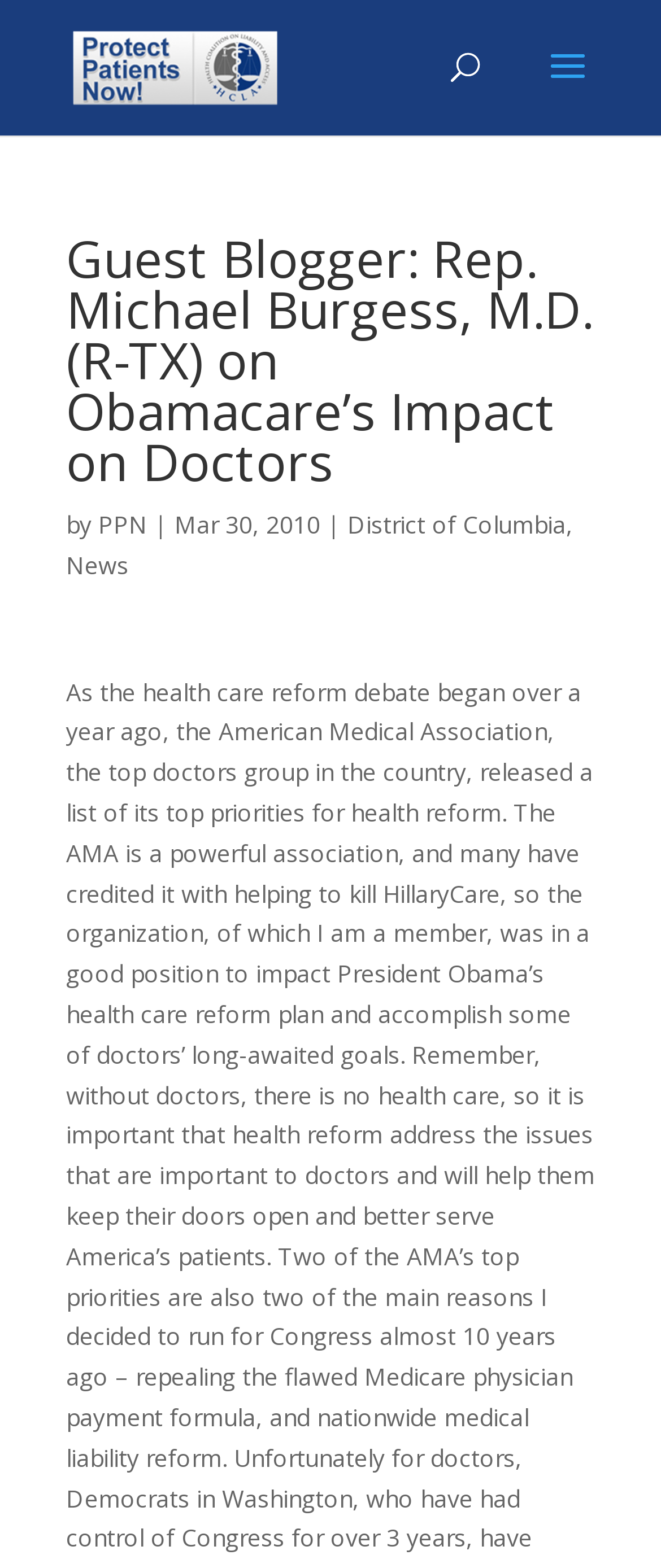What is the name of the guest blogger?
From the image, respond using a single word or phrase.

Rep. Michael Burgess, M.D.